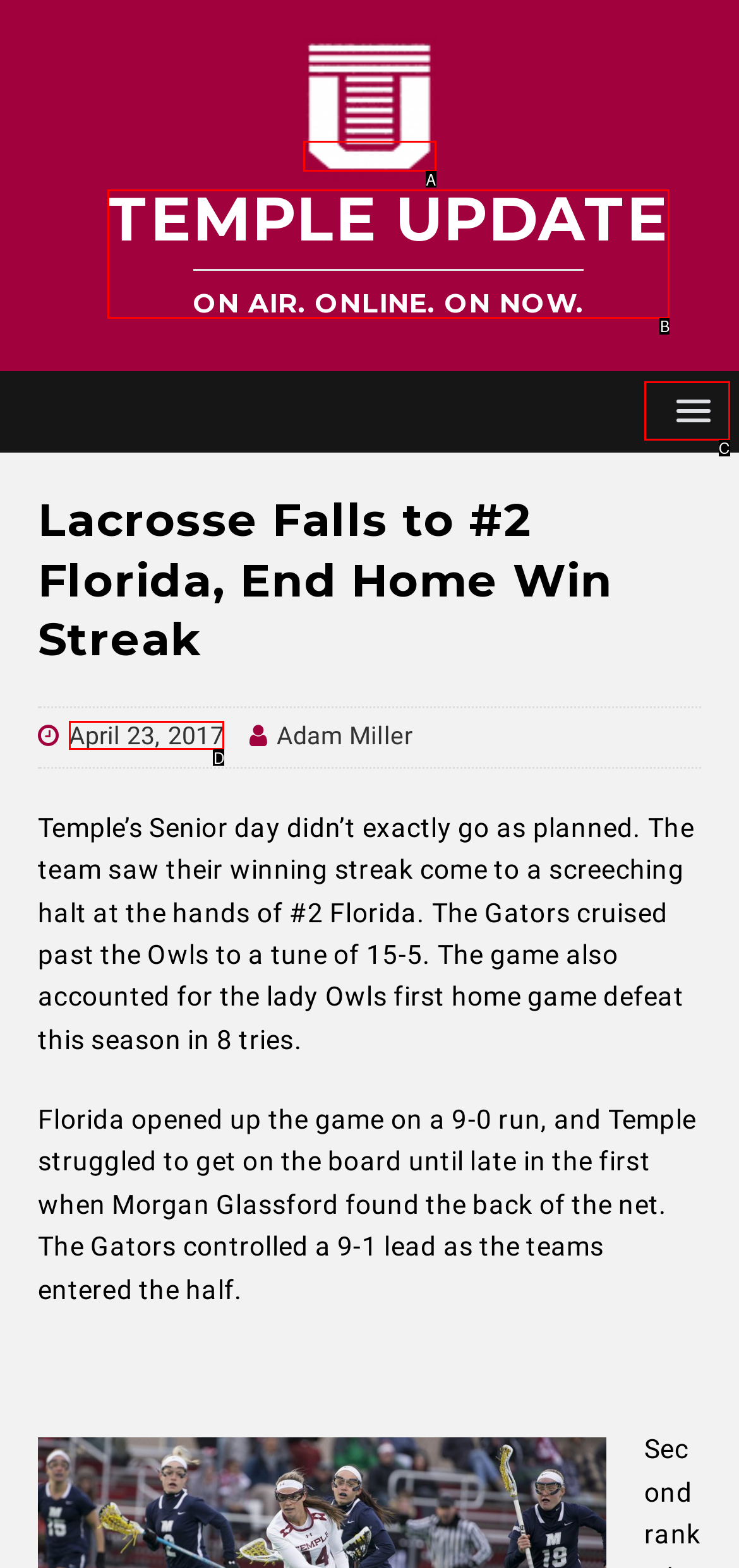Determine which HTML element best fits the description: parent_node: TEMPLE UPDATE
Answer directly with the letter of the matching option from the available choices.

A